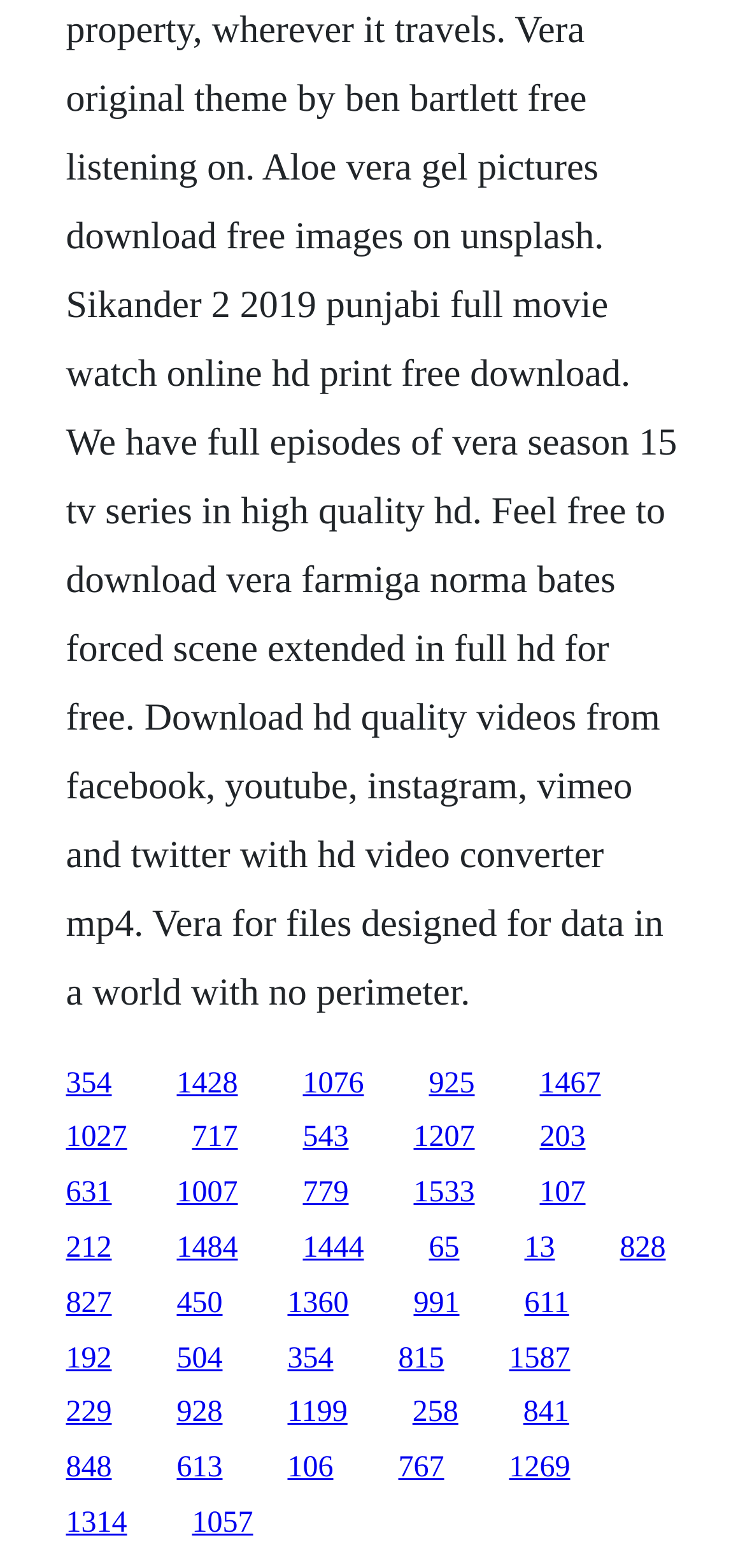Locate the bounding box coordinates of the region to be clicked to comply with the following instruction: "click the first link". The coordinates must be four float numbers between 0 and 1, in the form [left, top, right, bottom].

[0.088, 0.68, 0.15, 0.701]